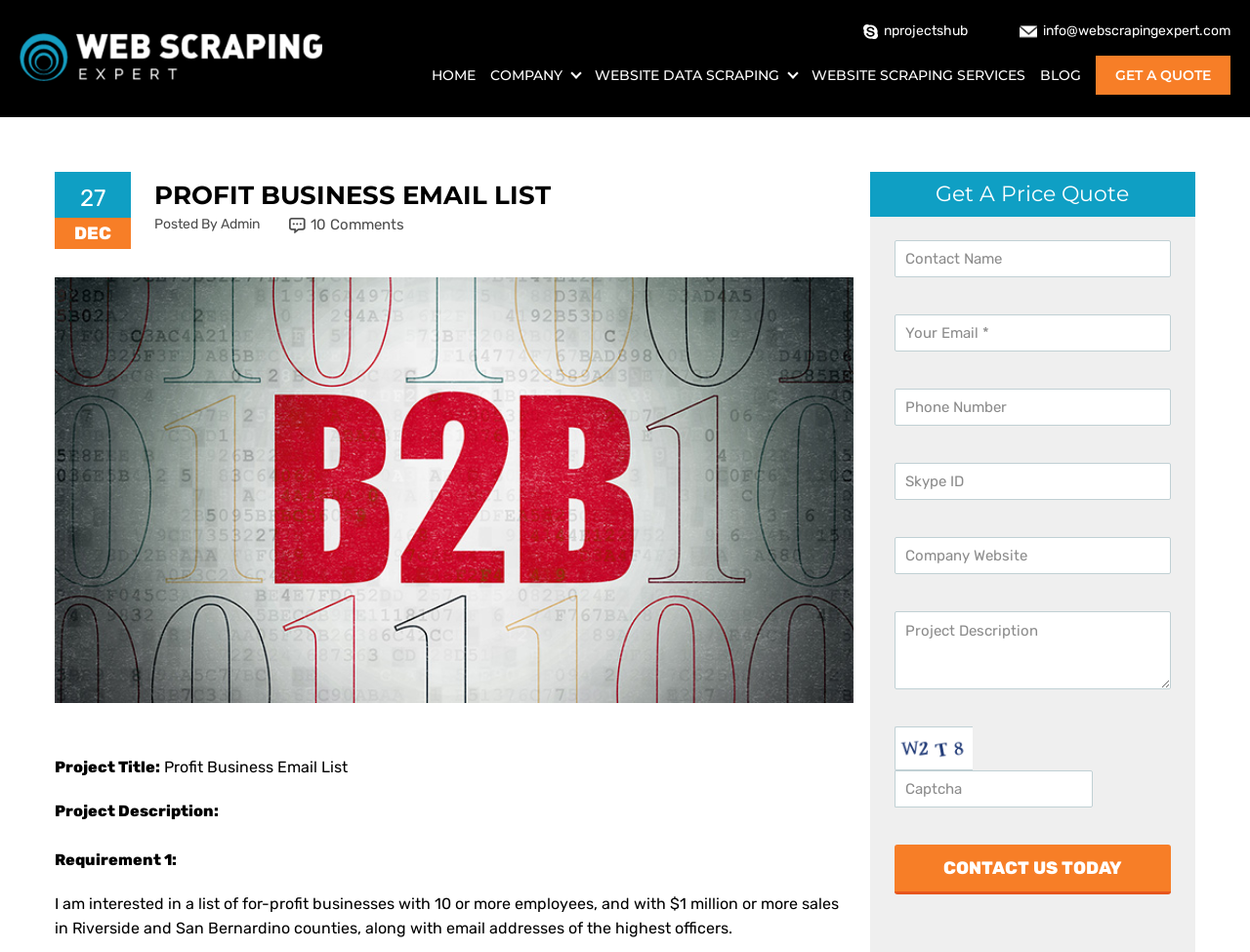Please find the bounding box coordinates of the section that needs to be clicked to achieve this instruction: "Click the 'Web Scraping Expert' link".

[0.016, 0.07, 0.258, 0.089]